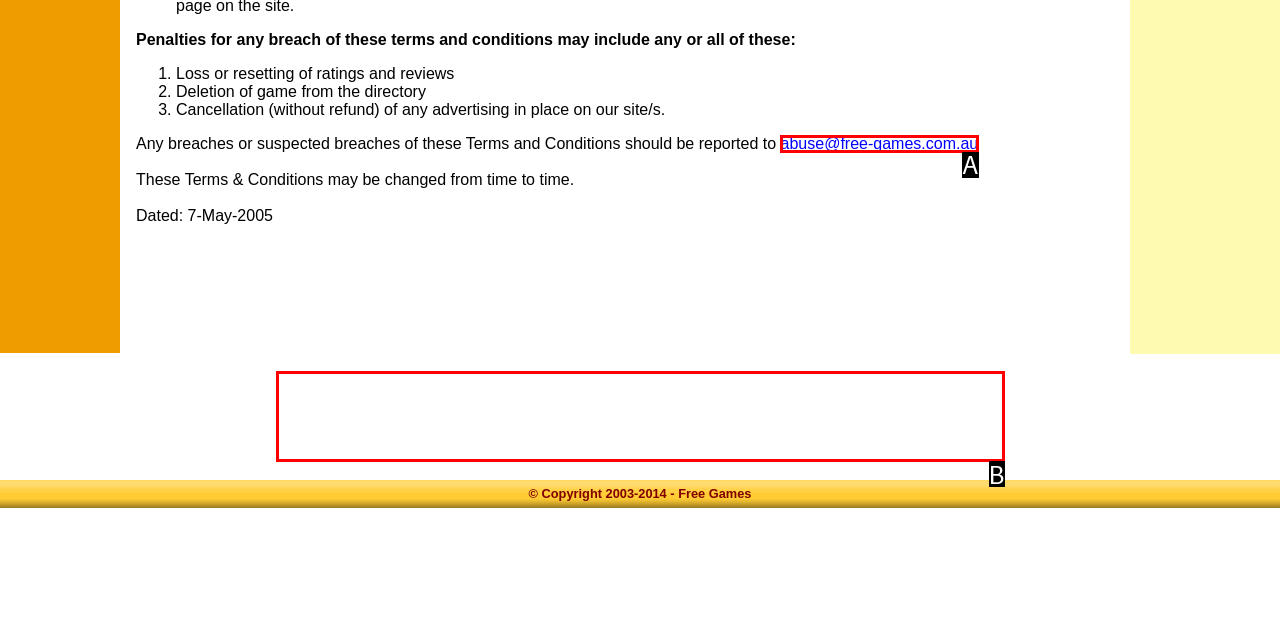Tell me which one HTML element best matches the description: abuse@free-games.com.au
Answer with the option's letter from the given choices directly.

A